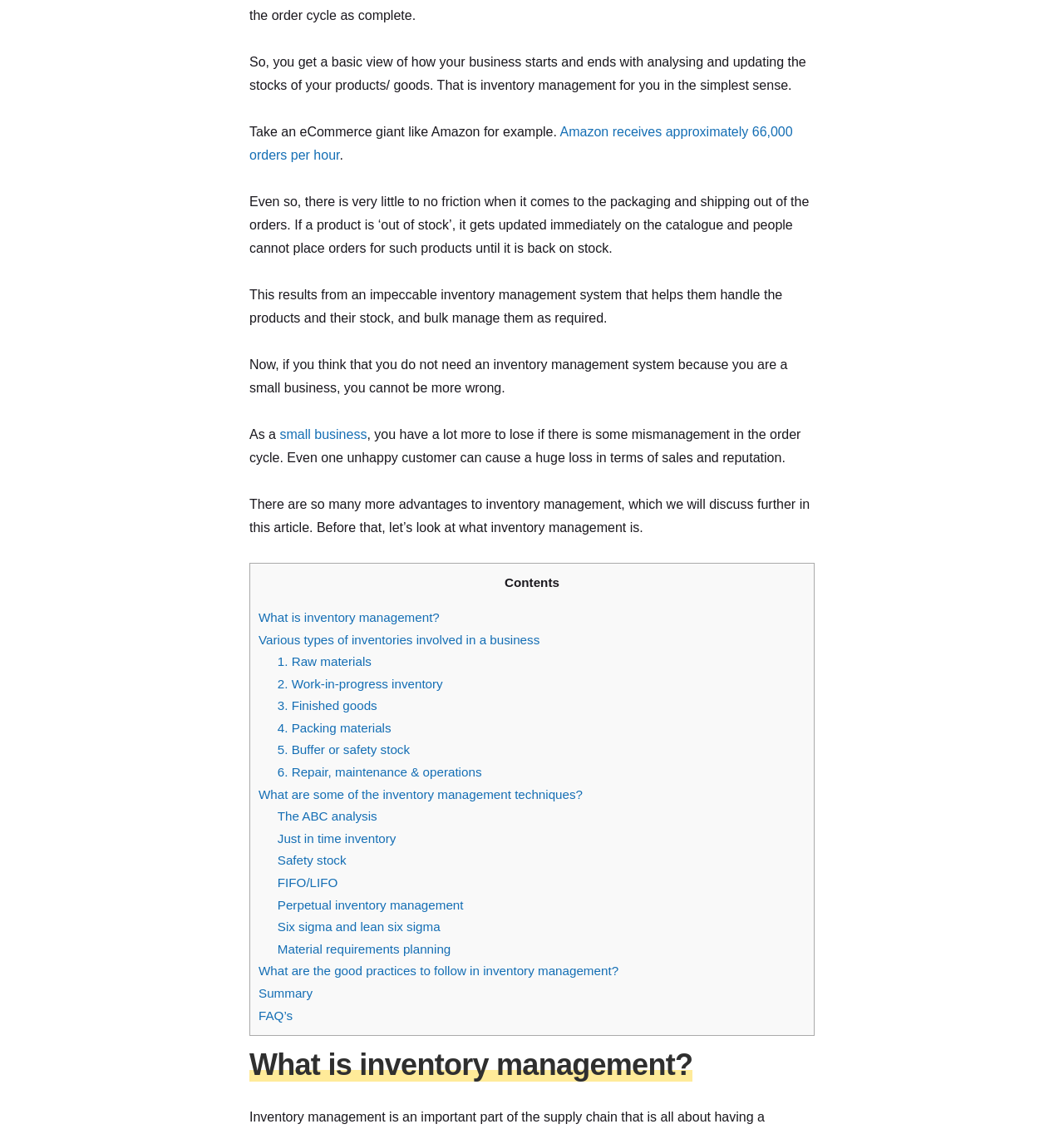Find the bounding box of the element with the following description: "Just in time inventory". The coordinates must be four float numbers between 0 and 1, formatted as [left, top, right, bottom].

[0.261, 0.736, 0.372, 0.749]